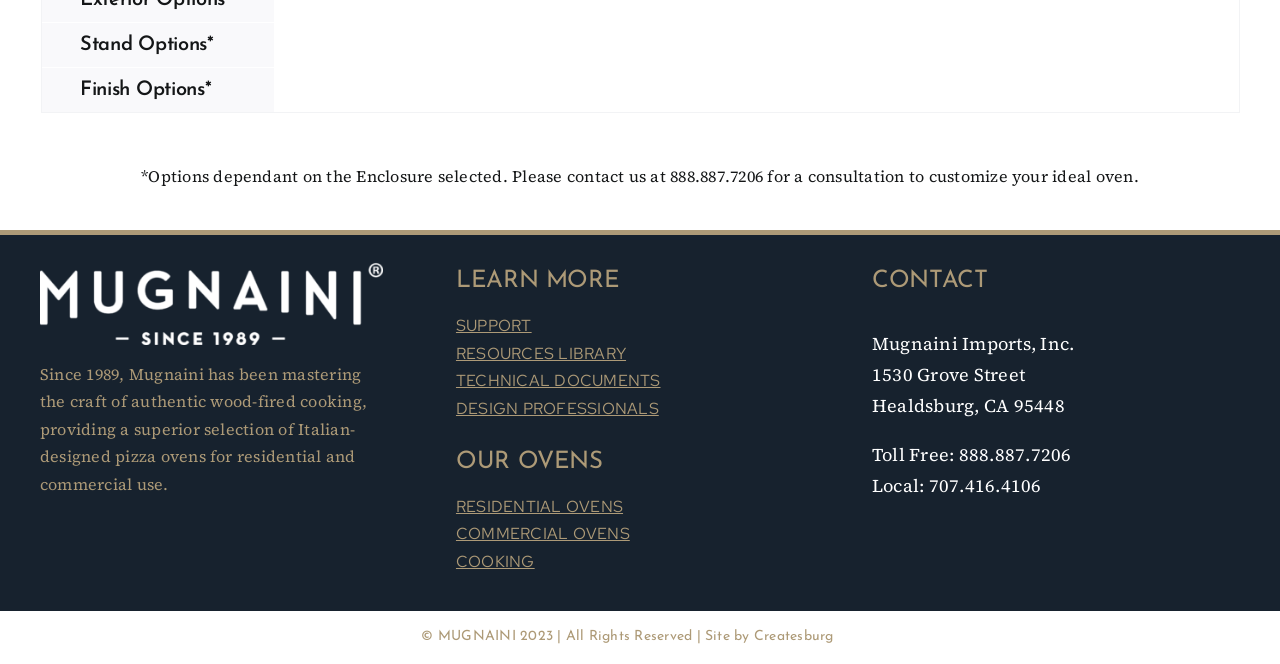Please analyze the image and provide a thorough answer to the question:
What is the location of Mugnaini Imports, Inc.?

The address of Mugnaini Imports, Inc. is mentioned on the webpage as 1530 Grove Street, Healdsburg, CA 95448.